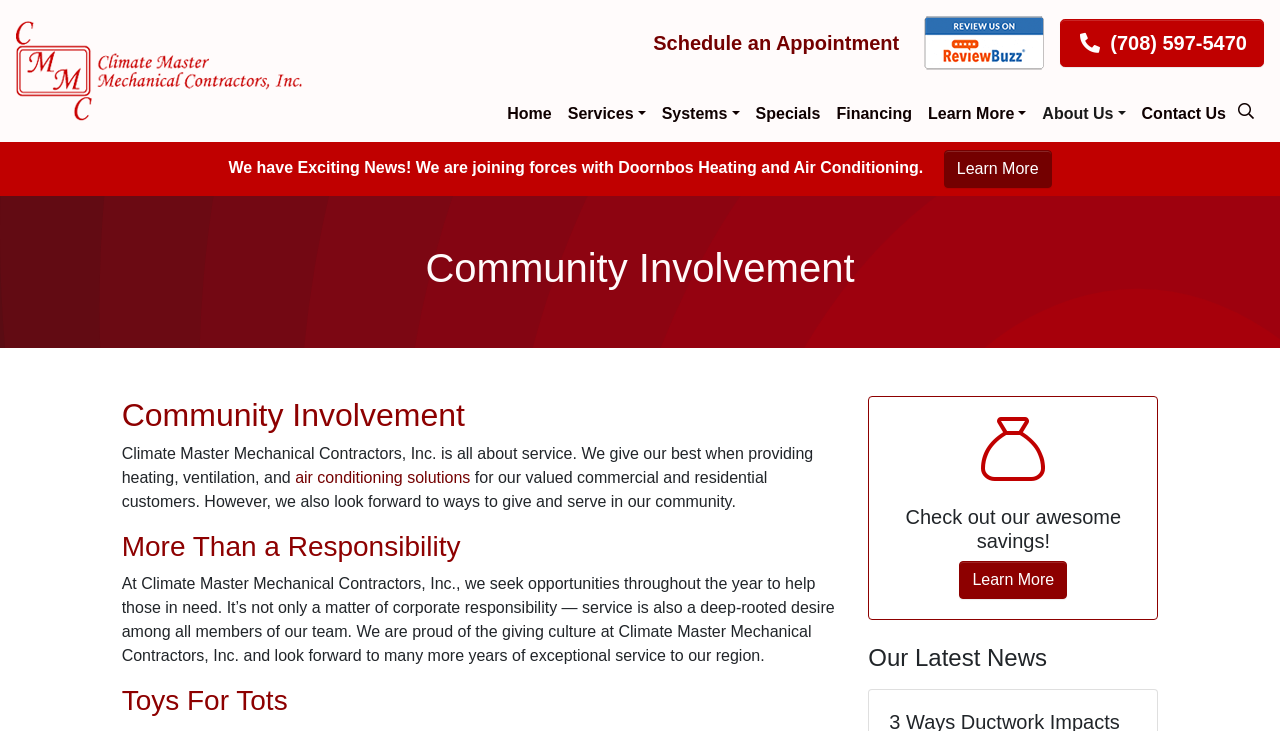Provide the bounding box coordinates for the specified HTML element described in this description: "Systems". The coordinates should be four float numbers ranging from 0 to 1, in the format [left, top, right, bottom].

[0.511, 0.129, 0.584, 0.183]